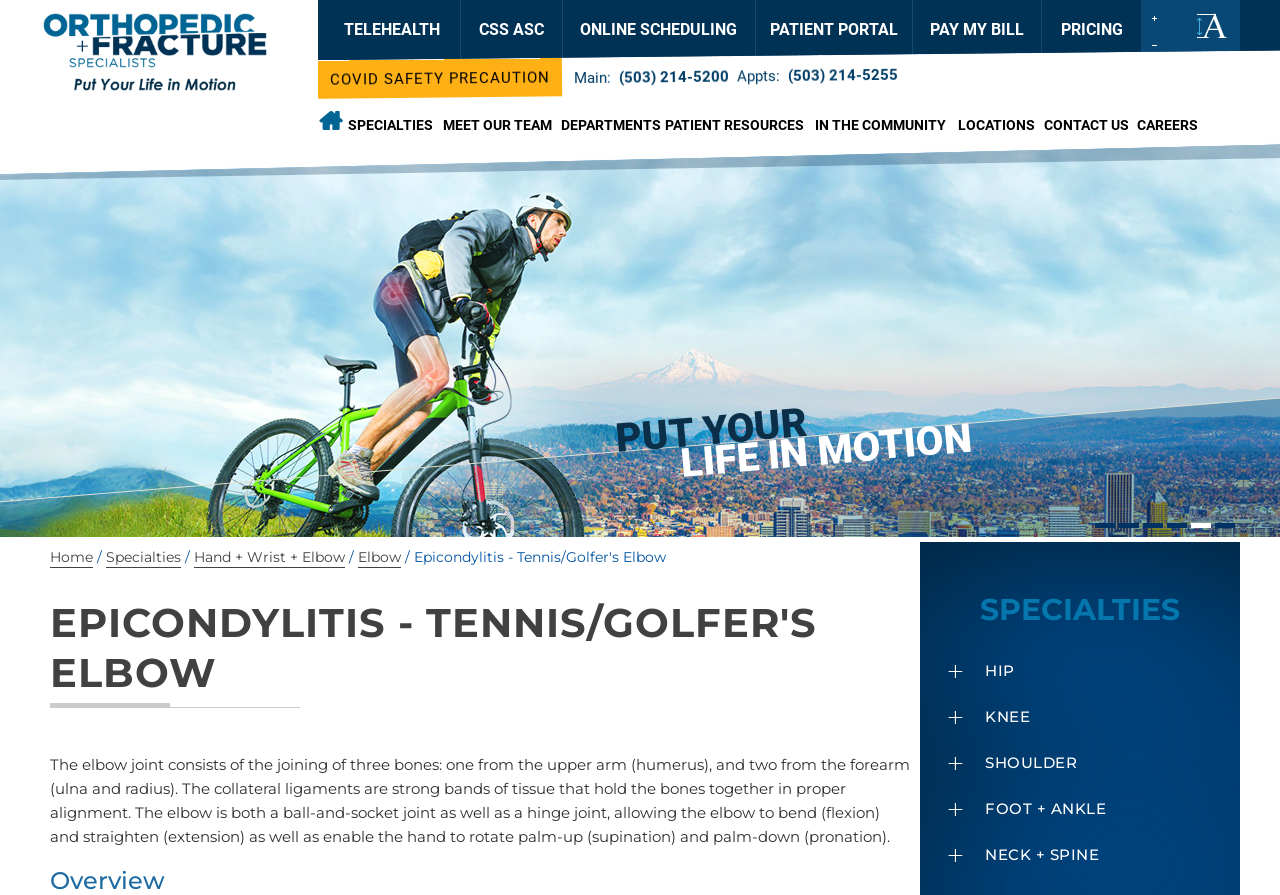Identify the bounding box coordinates of the part that should be clicked to carry out this instruction: "Visit the blog".

None